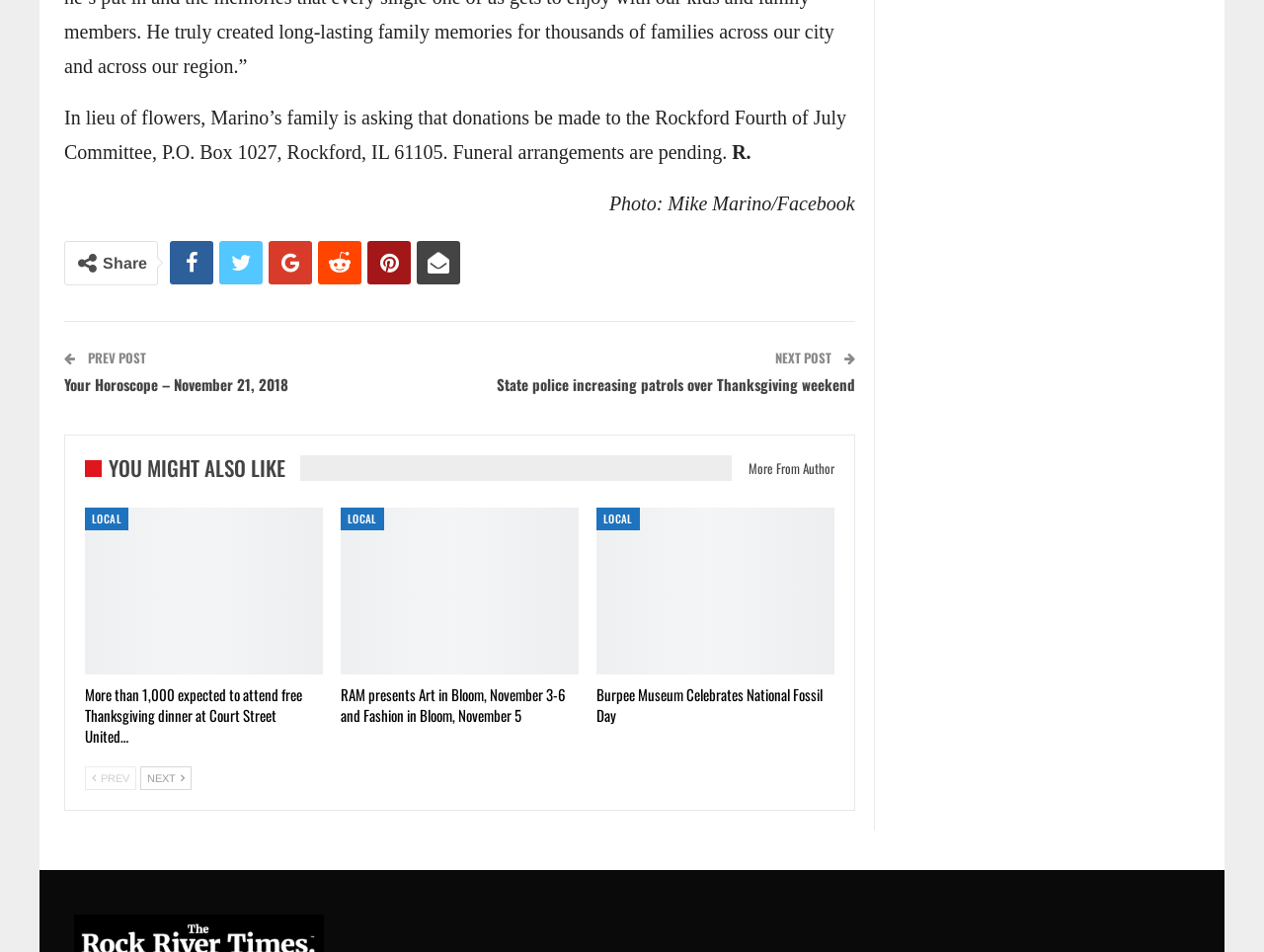Please identify the bounding box coordinates of where to click in order to follow the instruction: "View more from this author".

[0.579, 0.478, 0.66, 0.505]